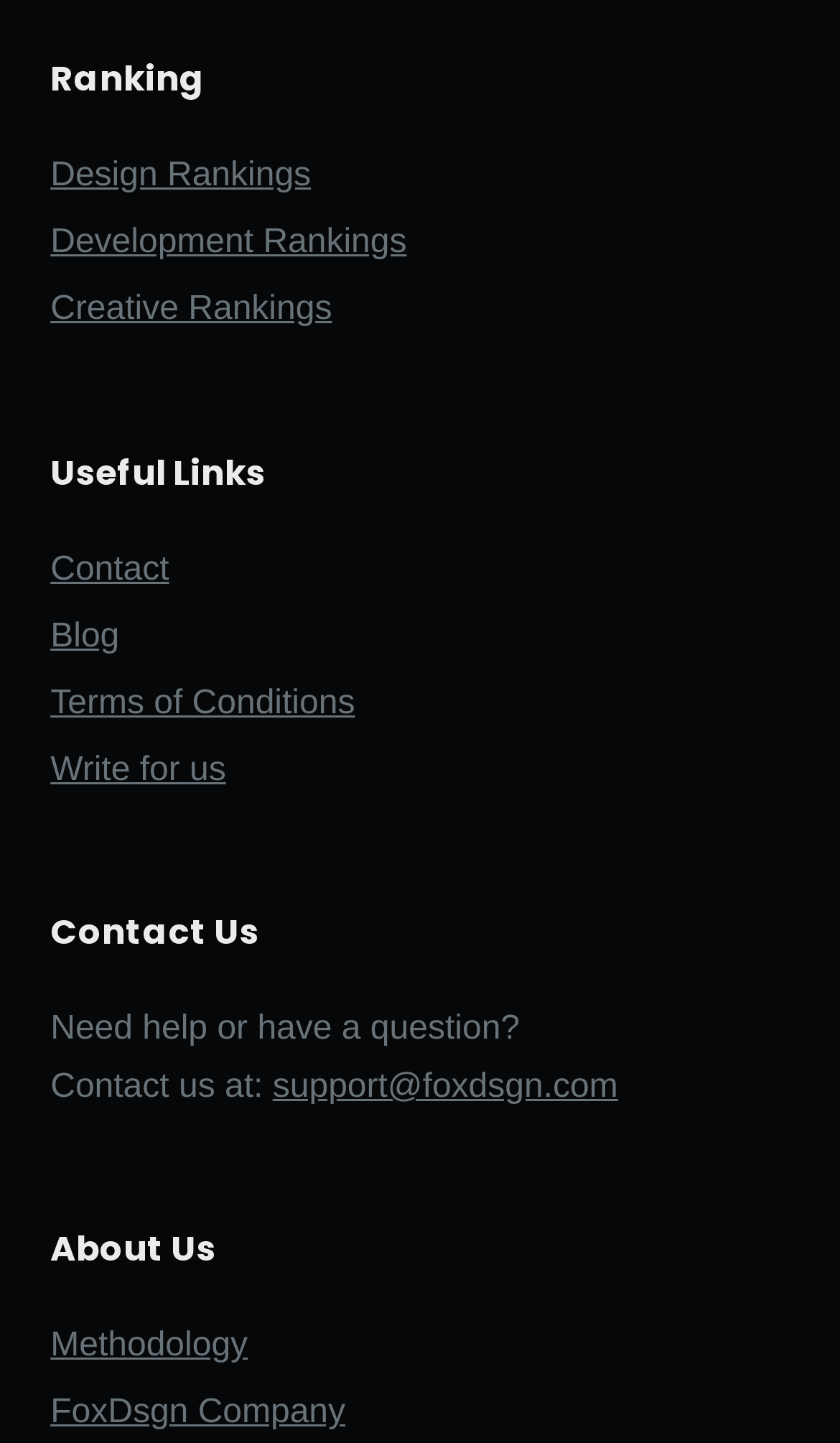How can I contact the website?
From the details in the image, provide a complete and detailed answer to the question.

Under the 'Contact Us' heading, there is a static text 'Contact us at:' followed by a link 'support@foxdsgn.com', which is the contact email address.